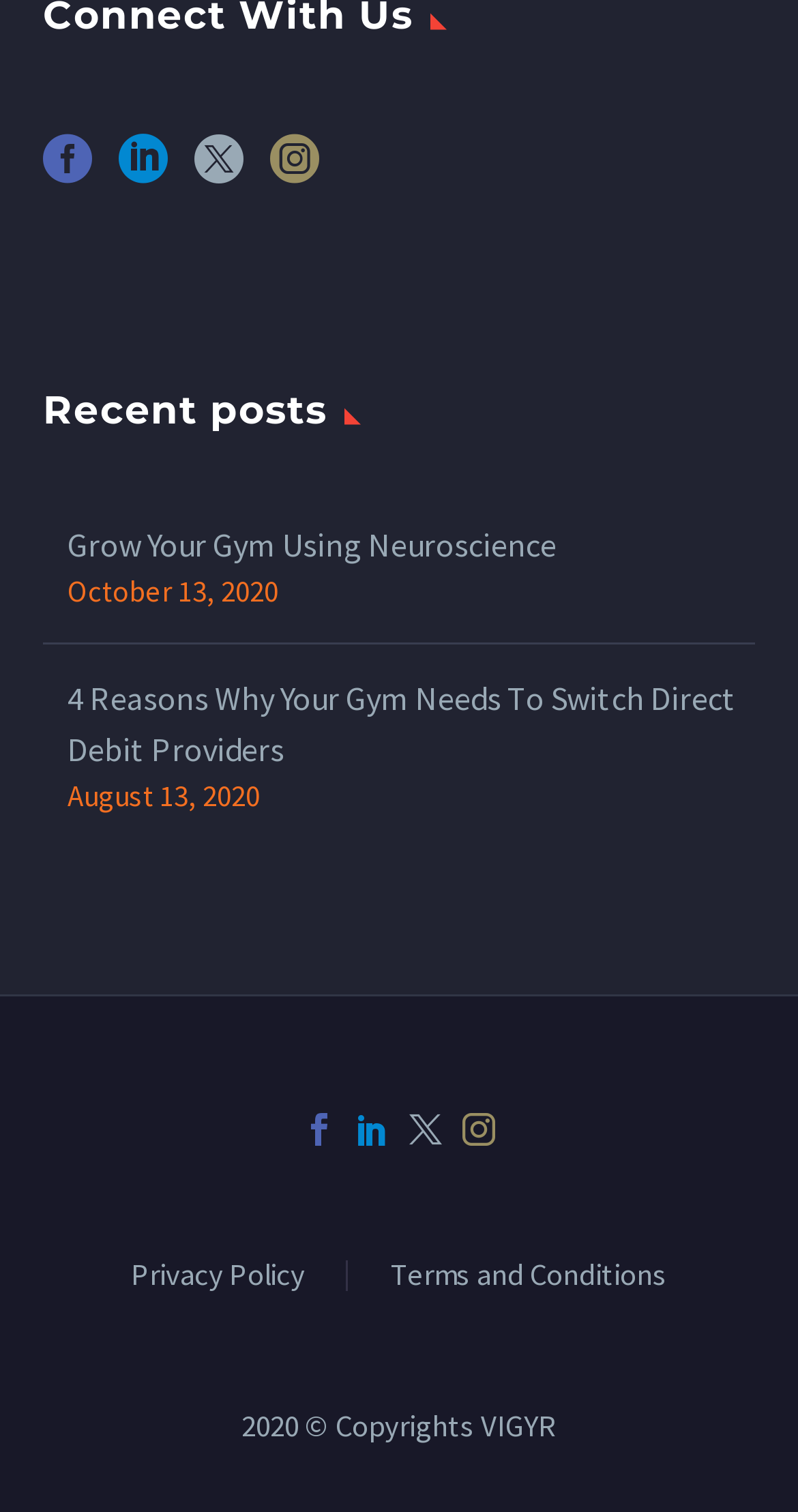How many posts are listed on the page?
Answer briefly with a single word or phrase based on the image.

2